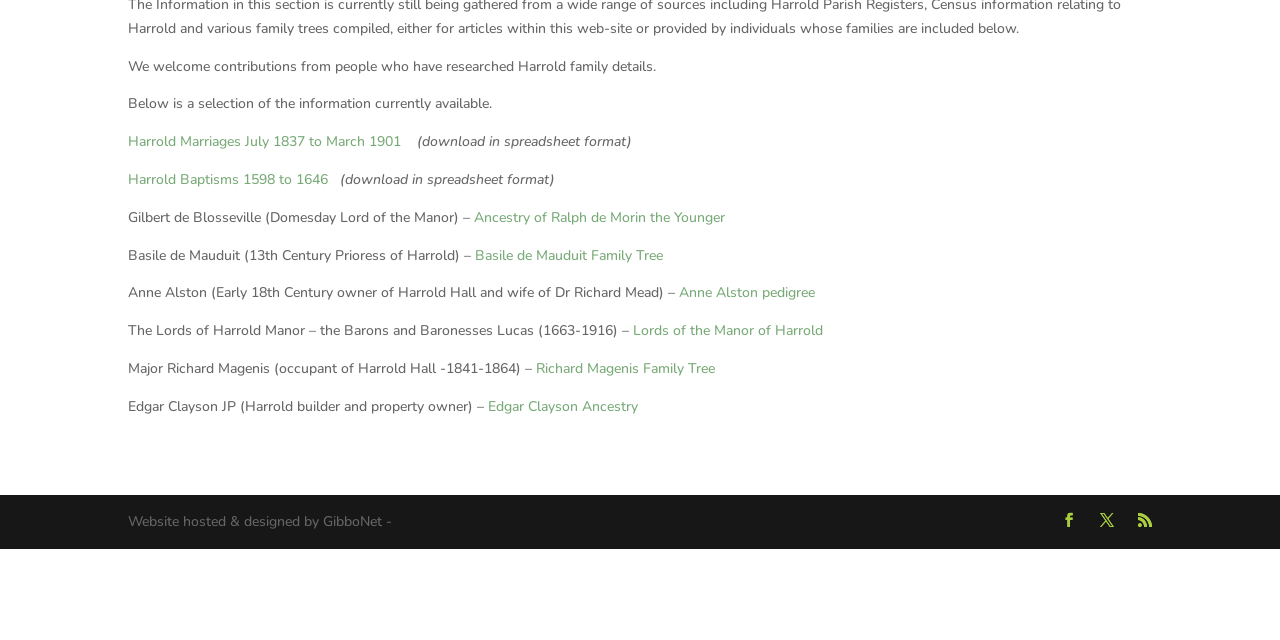Using the provided element description: "Anne Alston pedigree", determine the bounding box coordinates of the corresponding UI element in the screenshot.

[0.53, 0.443, 0.637, 0.473]